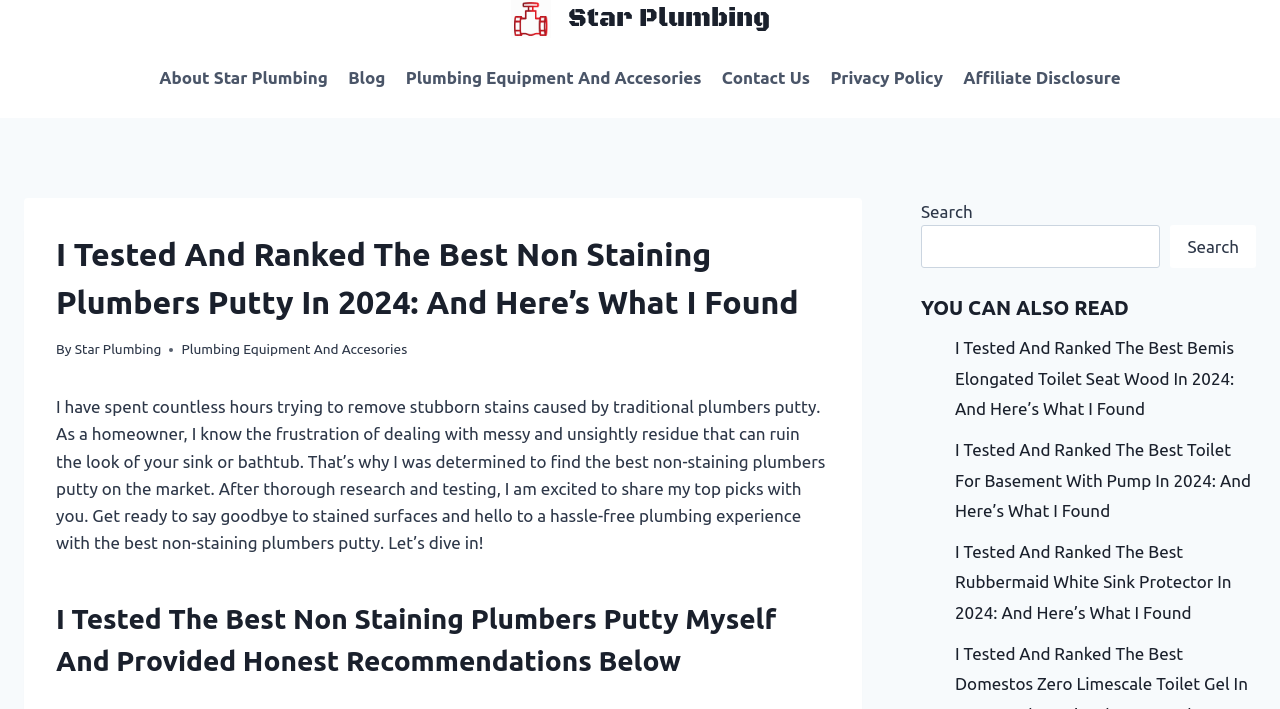Create a detailed summary of all the visual and textual information on the webpage.

This webpage is about reviewing and ranking the best non-staining plumbers putty in 2024. At the top left corner, there is a logo of Star Plumbing, accompanied by a link to the website's homepage. Next to the logo, there is a navigation menu with links to various sections of the website, including "About Star Plumbing", "Blog", "Plumbing Equipment and Accessories", "Contact Us", "Privacy Policy", and "Affiliate Disclosure".

Below the navigation menu, there is a header section with a heading that matches the meta description, "I Tested And Ranked The Best Non Staining Plumbers Putty In 2024: And Here's What I Found". The author's name, "Star Plumbing", is mentioned below the heading, along with a link to the "Plumbing Equipment and Accessories" section.

The main content of the webpage starts with a paragraph of text that explains the author's experience with traditional plumbers putty and their motivation for finding the best non-staining alternative. The text is followed by a heading that introduces the author's top picks for non-staining plumbers putty.

On the right side of the webpage, there is a search bar with a search button. Below the search bar, there is a heading that says "YOU CAN ALSO READ", followed by three links to other articles on the website, each with a similar title format to the current webpage.

Overall, the webpage has a clean and organized layout, with a clear focus on reviewing and ranking plumbers putty products.